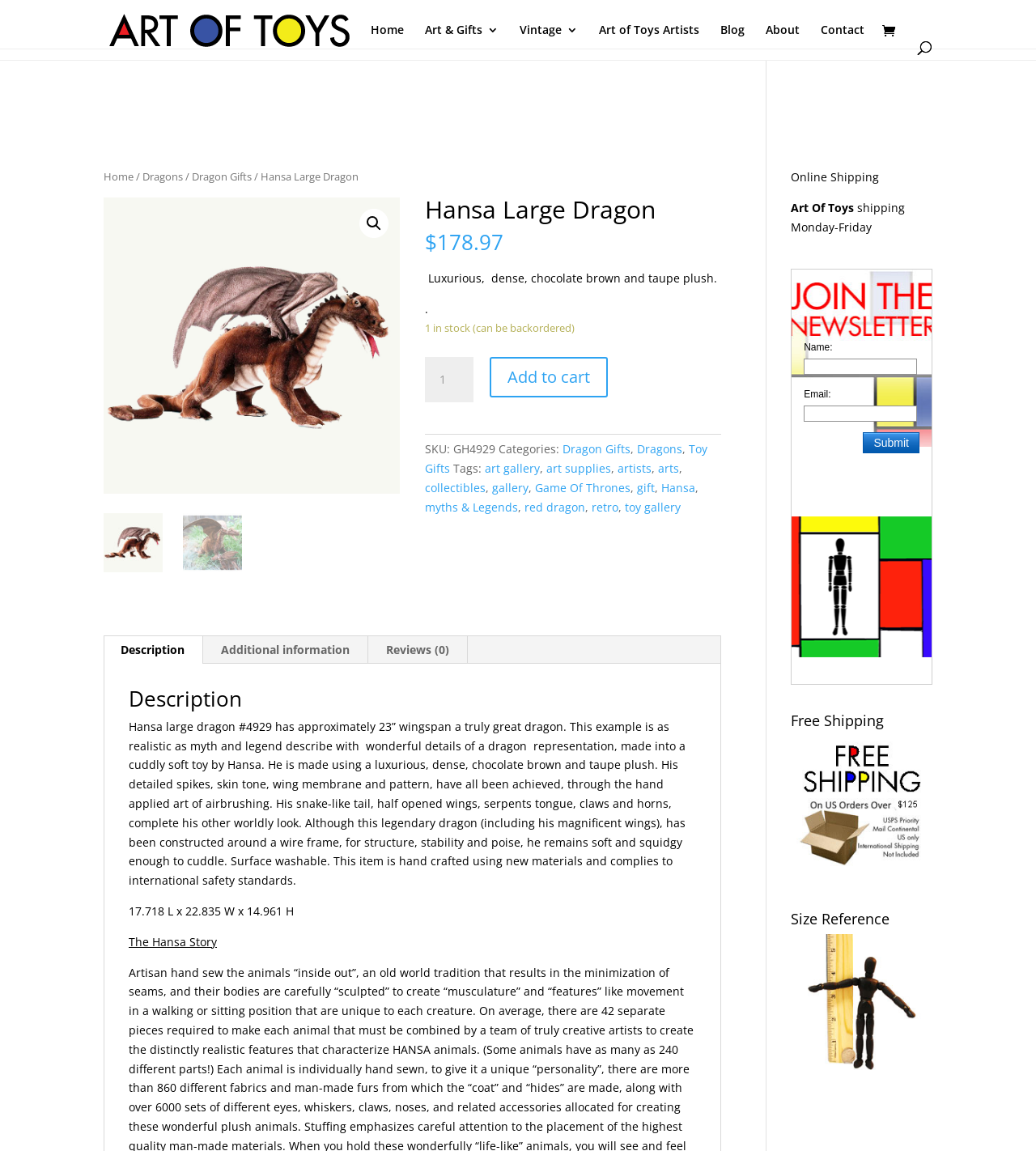Please locate the clickable area by providing the bounding box coordinates to follow this instruction: "Submit a review".

[0.833, 0.375, 0.887, 0.394]